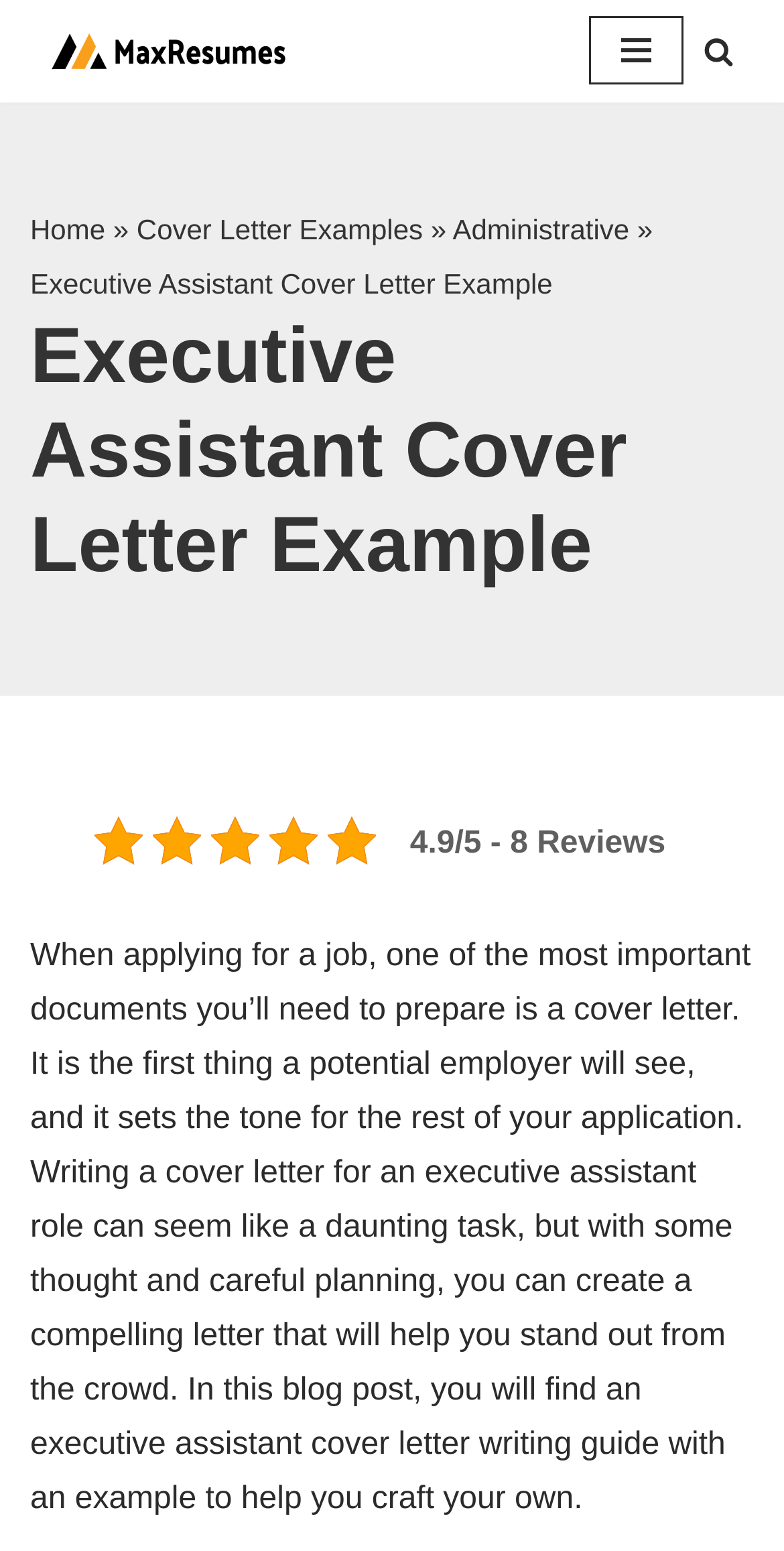Provide a short, one-word or phrase answer to the question below:
What is the website's logo name?

MaxResumes